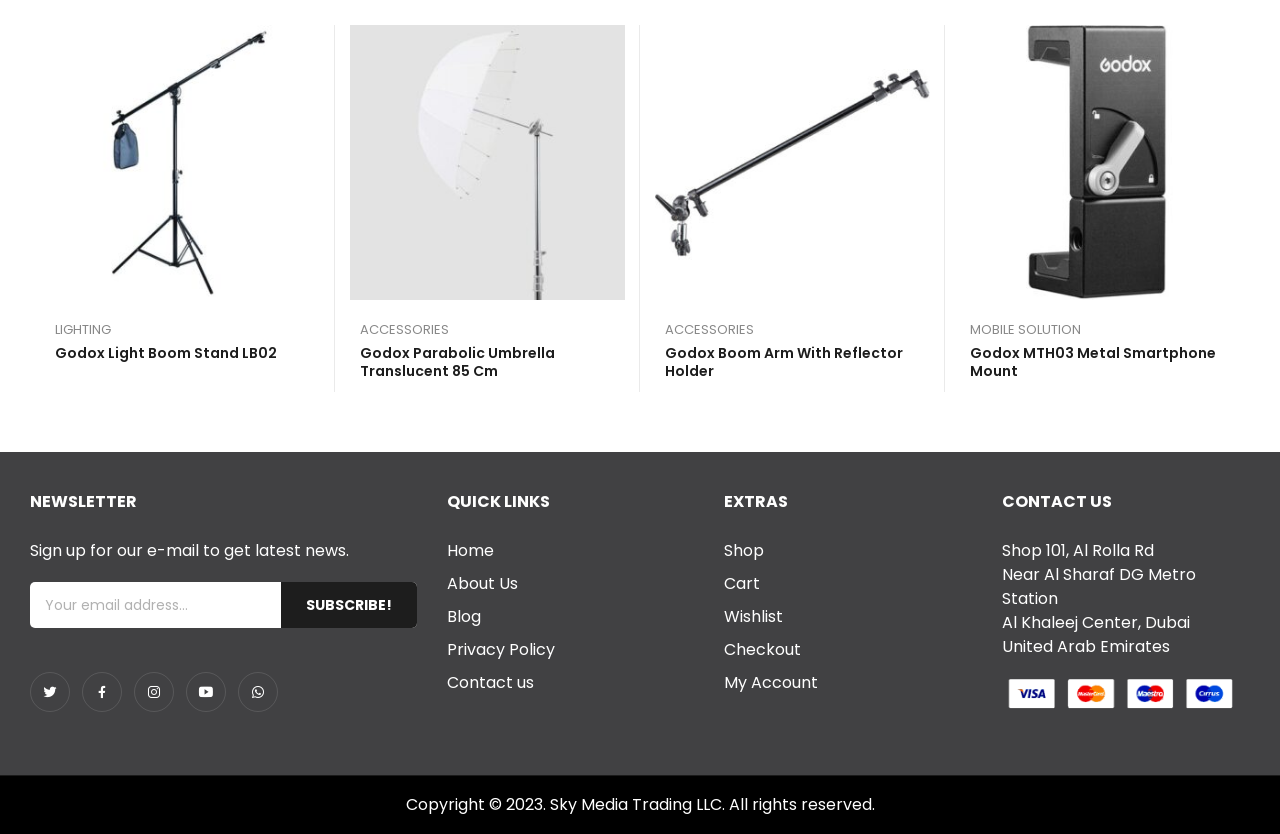What is the purpose of the newsletter section?
Identify the answer in the screenshot and reply with a single word or phrase.

Get latest news